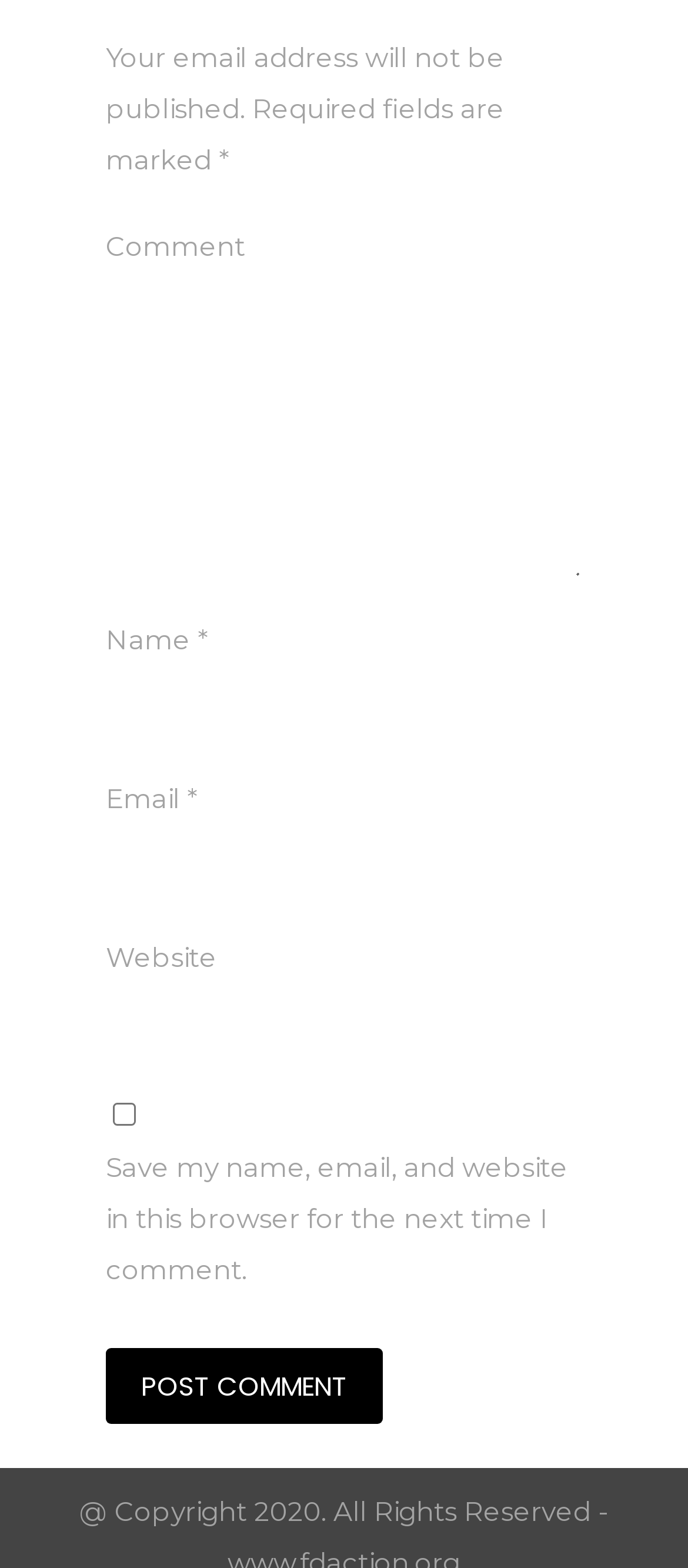Using the description "parent_node: Email * aria-describedby="email-notes" name="email"", locate and provide the bounding box of the UI element.

[0.154, 0.526, 0.846, 0.572]